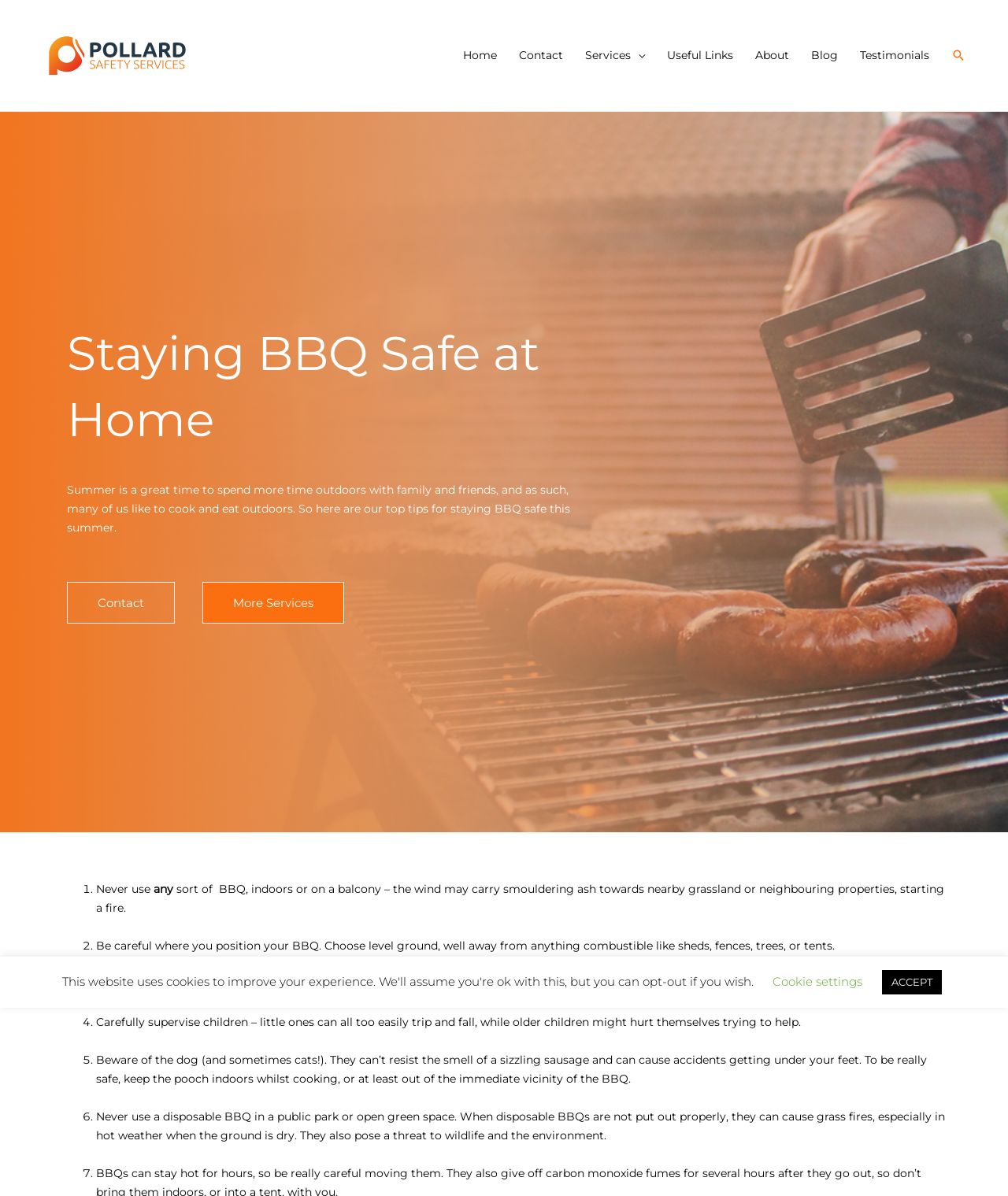Identify the coordinates of the bounding box for the element that must be clicked to accomplish the instruction: "Click the 'Home' link".

[0.448, 0.028, 0.504, 0.065]